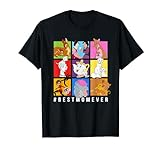Answer succinctly with a single word or phrase:
What is the message displayed at the bottom of the t-shirt?

#BestMomEver